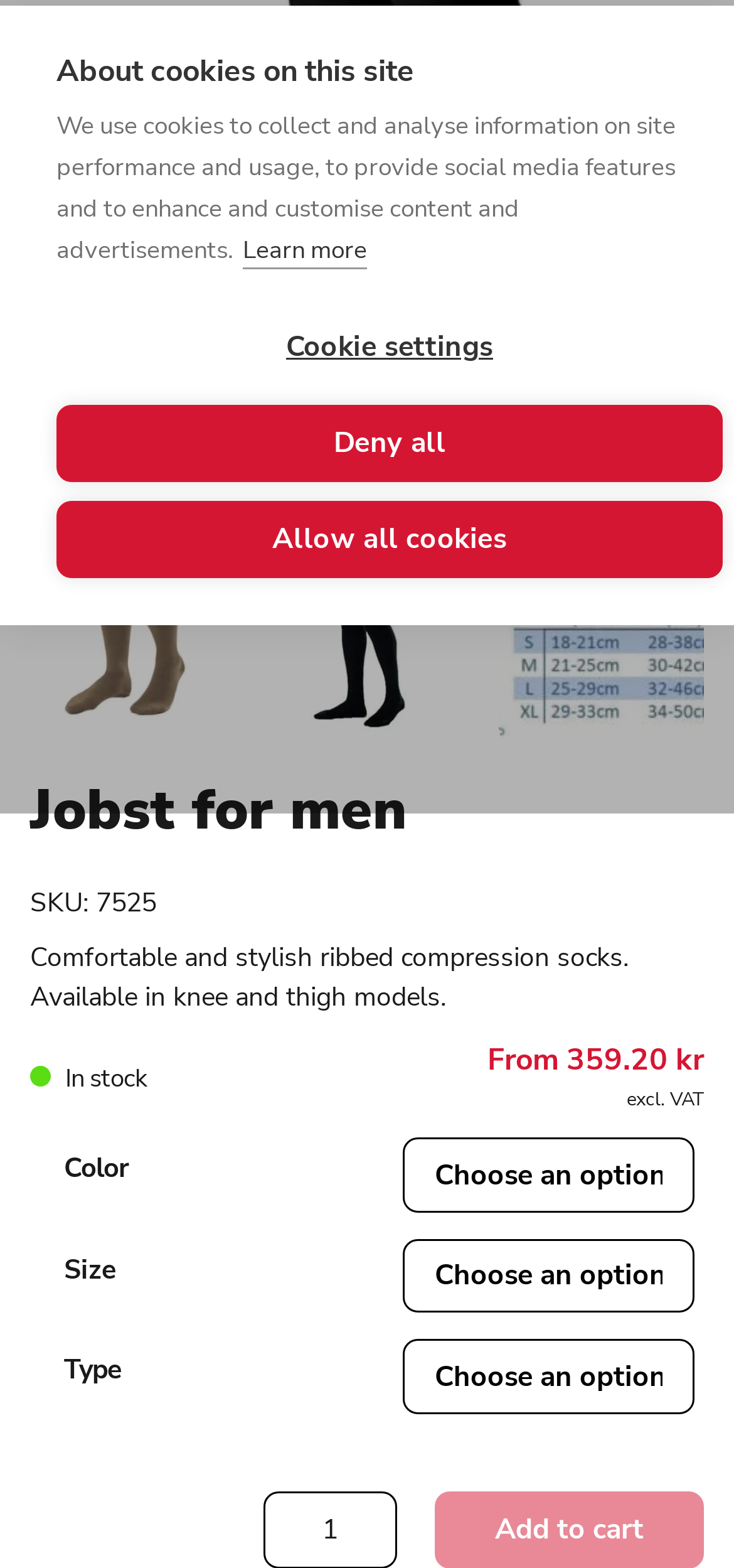Identify the bounding box for the UI element that is described as follows: "alt="Jobst for Men lårstrumpa" title="jobstformen_stayup_svart_frilagd"".

[0.361, 0.343, 0.639, 0.474]